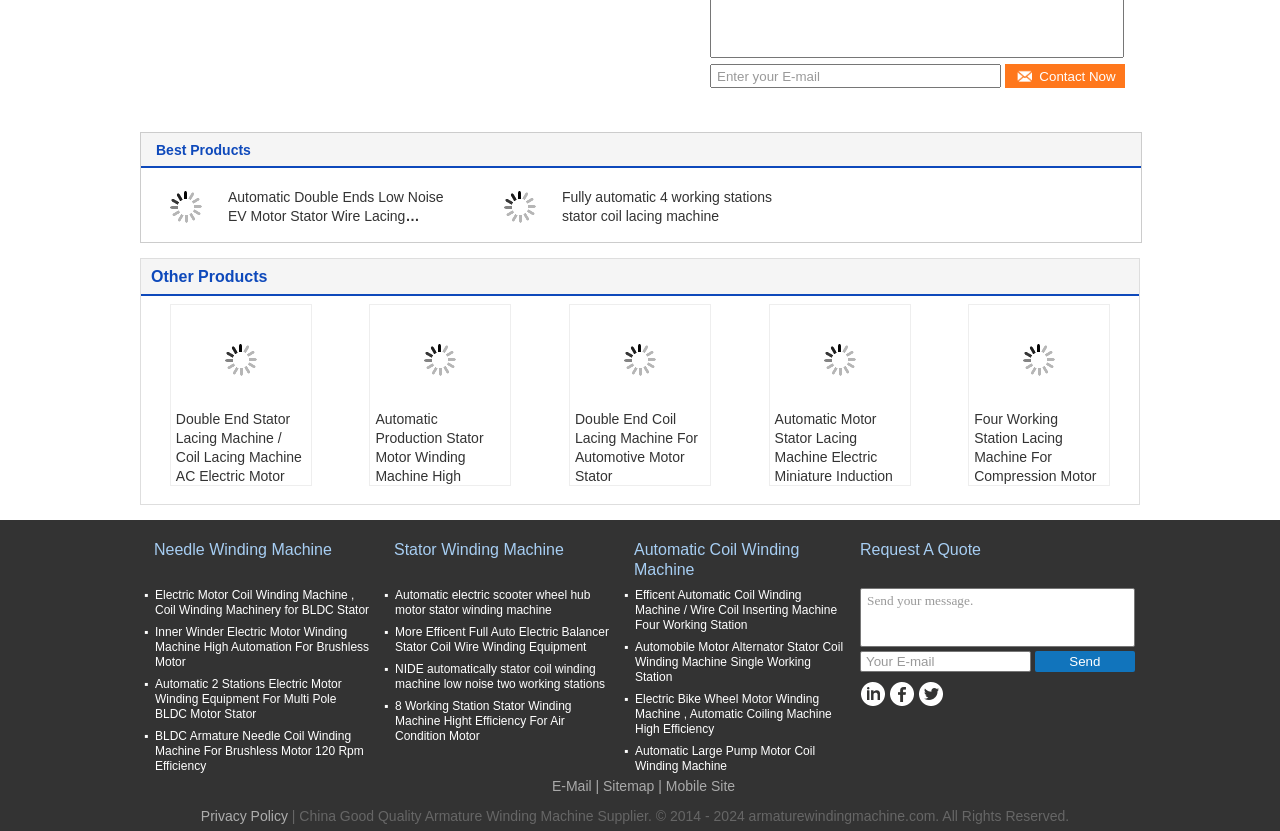Use a single word or phrase to answer the question: 
What is the purpose of the textbox at the top?

Enter E-mail